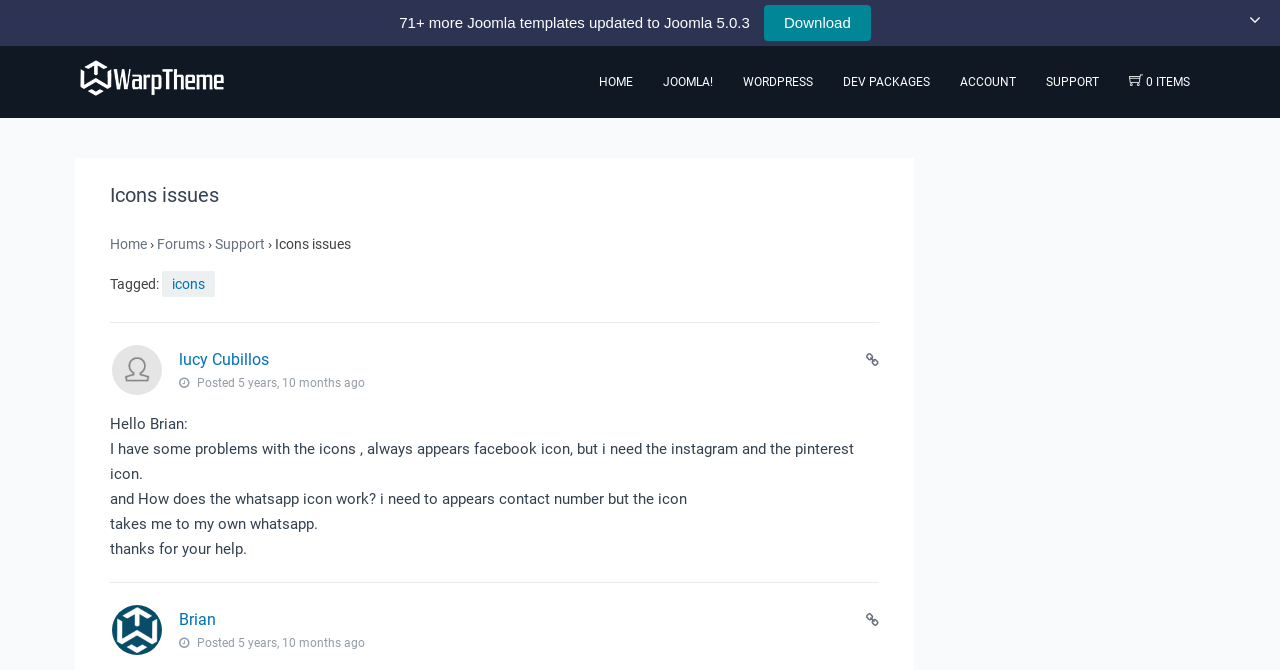Please provide the bounding box coordinates in the format (top-left x, top-left y, bottom-right x, bottom-right y). Remember, all values are floating point numbers between 0 and 1. What is the bounding box coordinate of the region described as: title="View Brian's profile"

[0.088, 0.924, 0.127, 0.953]